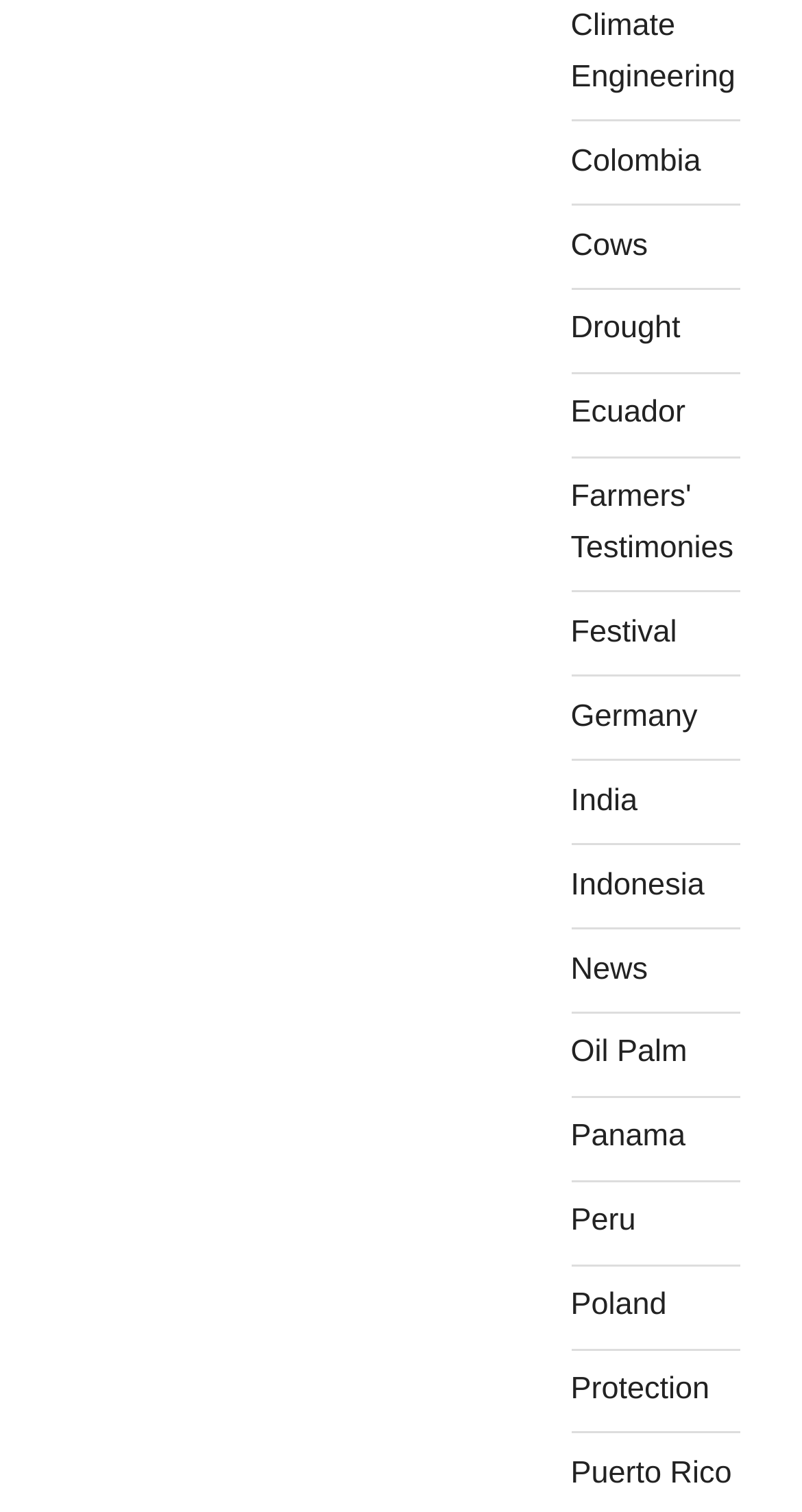Can you provide the bounding box coordinates for the element that should be clicked to implement the instruction: "Visit Farmers' Testimonies"?

[0.712, 0.317, 0.915, 0.374]